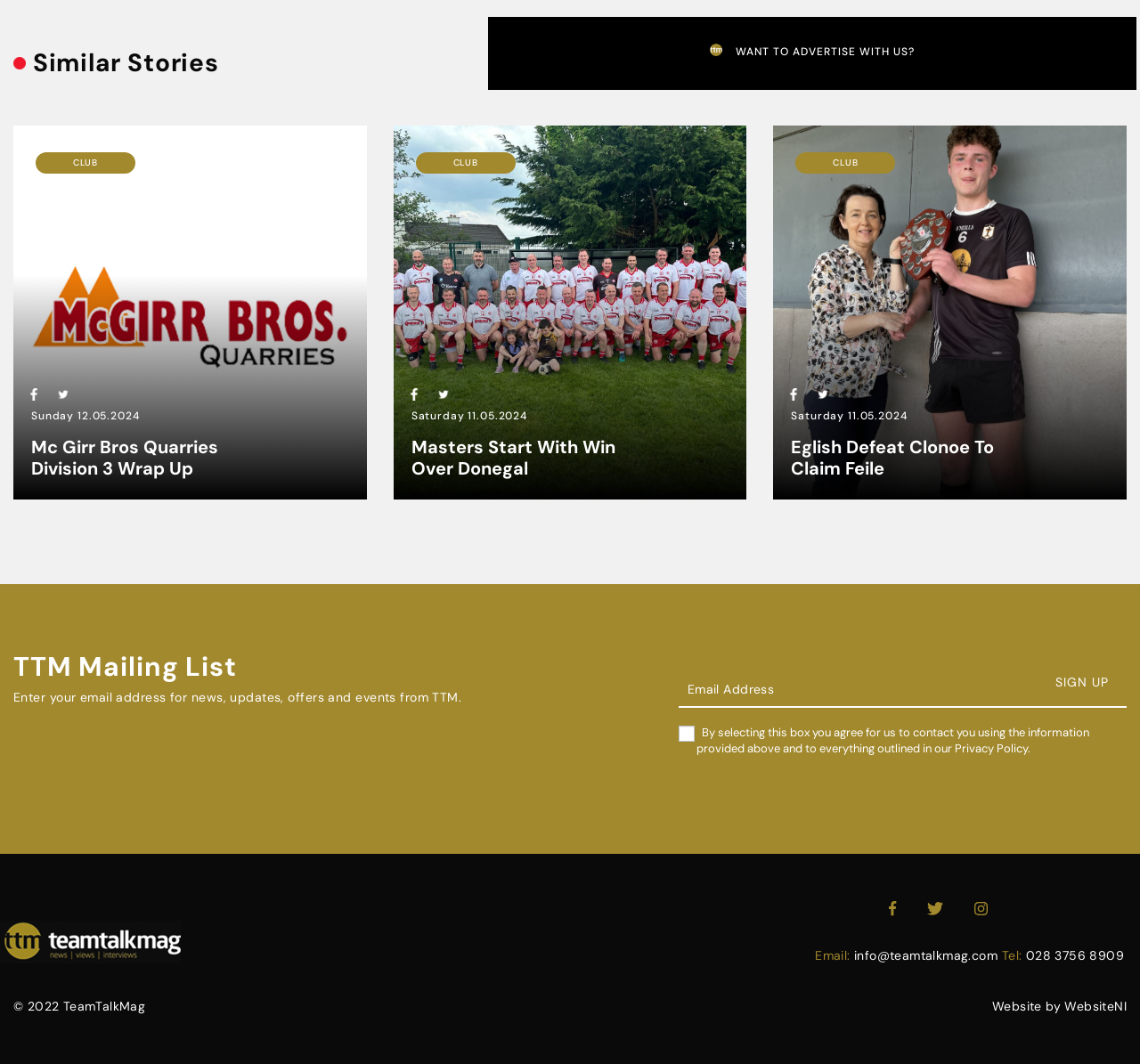Determine the bounding box coordinates of the clickable element to achieve the following action: 'Visit the 'Team Talk Mag' website'. Provide the coordinates as four float values between 0 and 1, formatted as [left, top, right, bottom].

[0.357, 0.362, 0.38, 0.38]